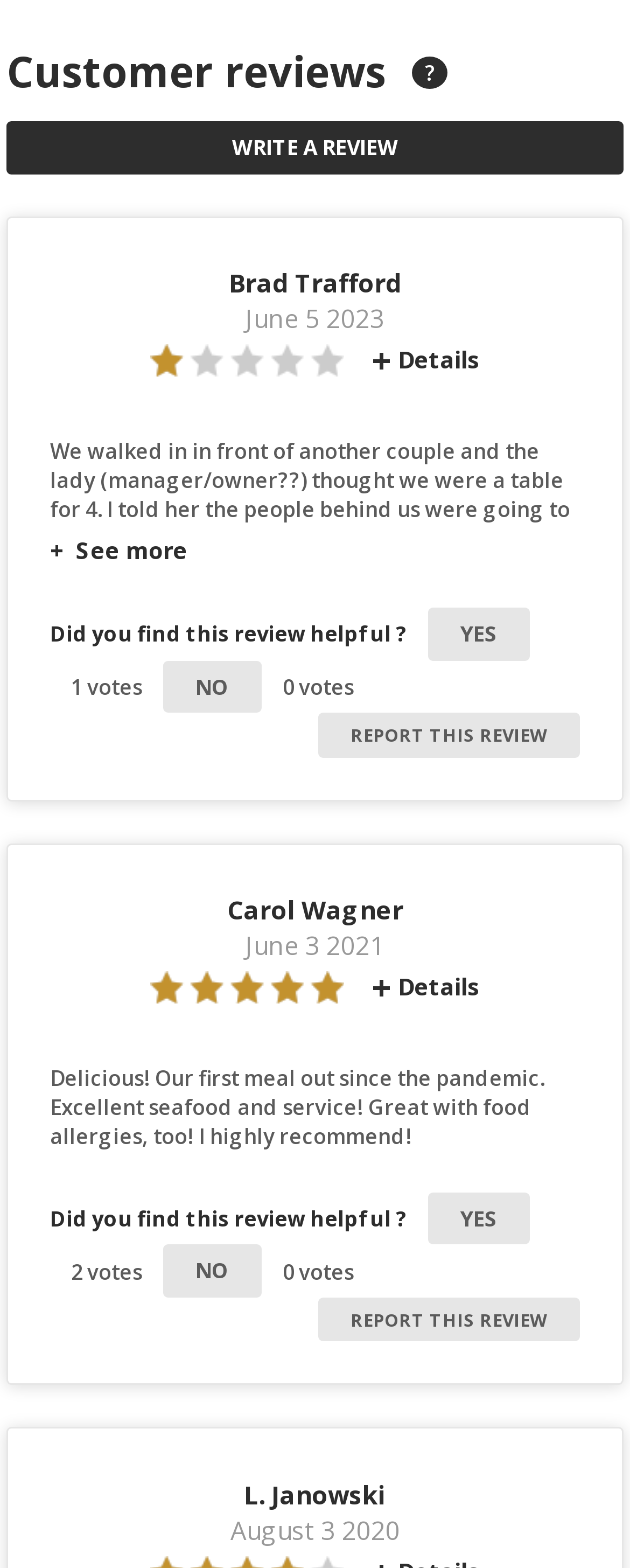How many votes did the second review get?
Answer the question with a thorough and detailed explanation.

The second review has a 'Did you find this review helpful?' section with a 'YES' option that has 2 votes. This information is located at the coordinates [0.113, 0.801, 0.225, 0.82] and is part of the review section.